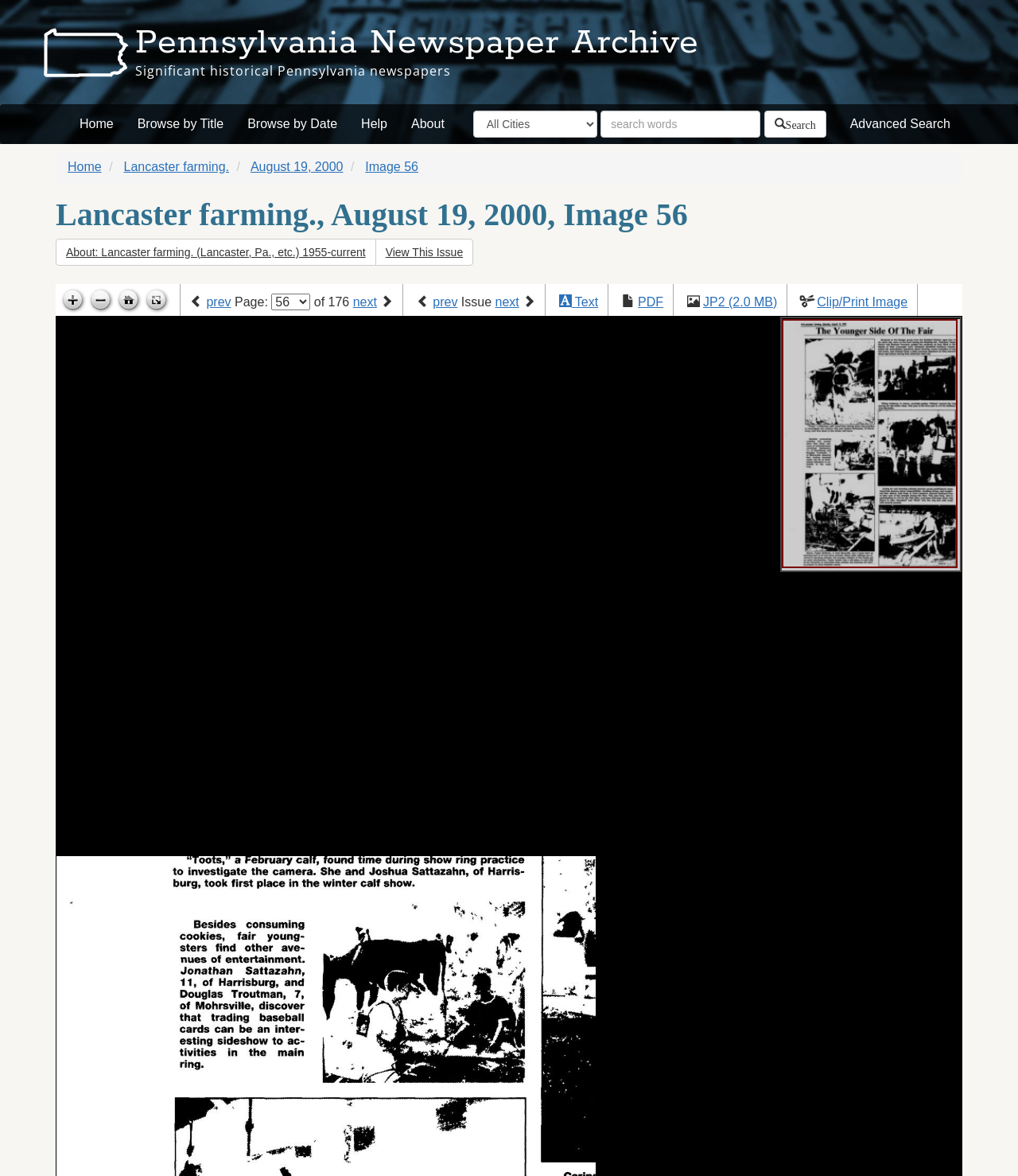Generate the main heading text from the webpage.

Pennsylvania Newspaper Archive